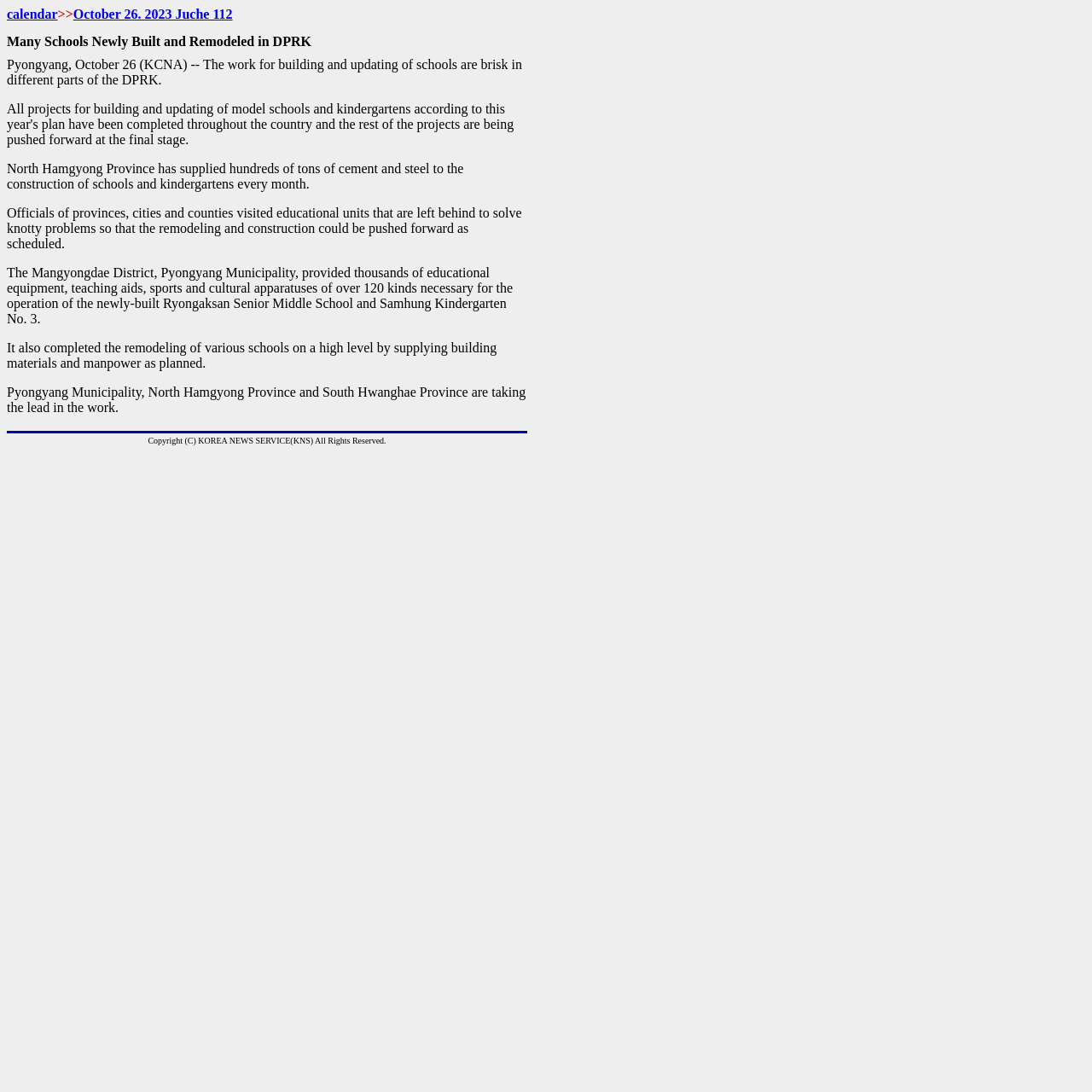Give a short answer to this question using one word or a phrase:
What is the purpose of the officials' visits to educational units?

To solve problems and push forward construction